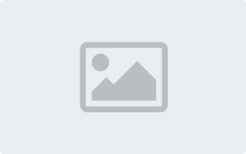Provide a rich and detailed narrative of the image.

This image, labeled "英语作文myfavoritesport_高一满分英语作文5篇", likely illustrates a topic related to high-quality English essays for high school students, focusing on the theme of favorite sports. The accompanying text provides insights into essay templates that are designed to help students score high marks. The resource appears to be aimed at assisting learners in crafting their compositions, promoting engagement with the subject of sports through writing. The date associated with the content is October 28, 2023, indicating its recent relevance.